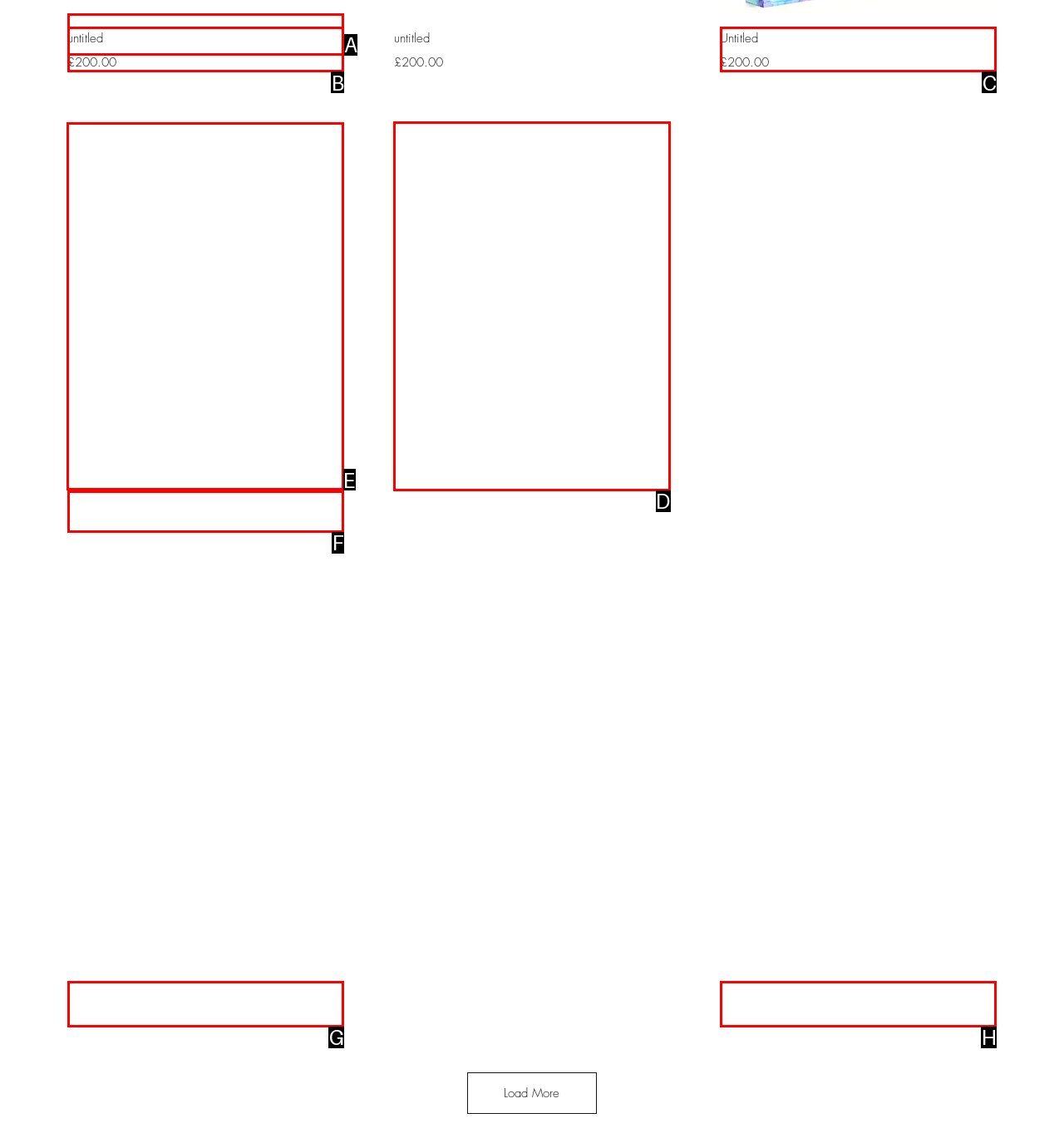For the task: View Large Abstract Canvas details, specify the letter of the option that should be clicked. Answer with the letter only.

E